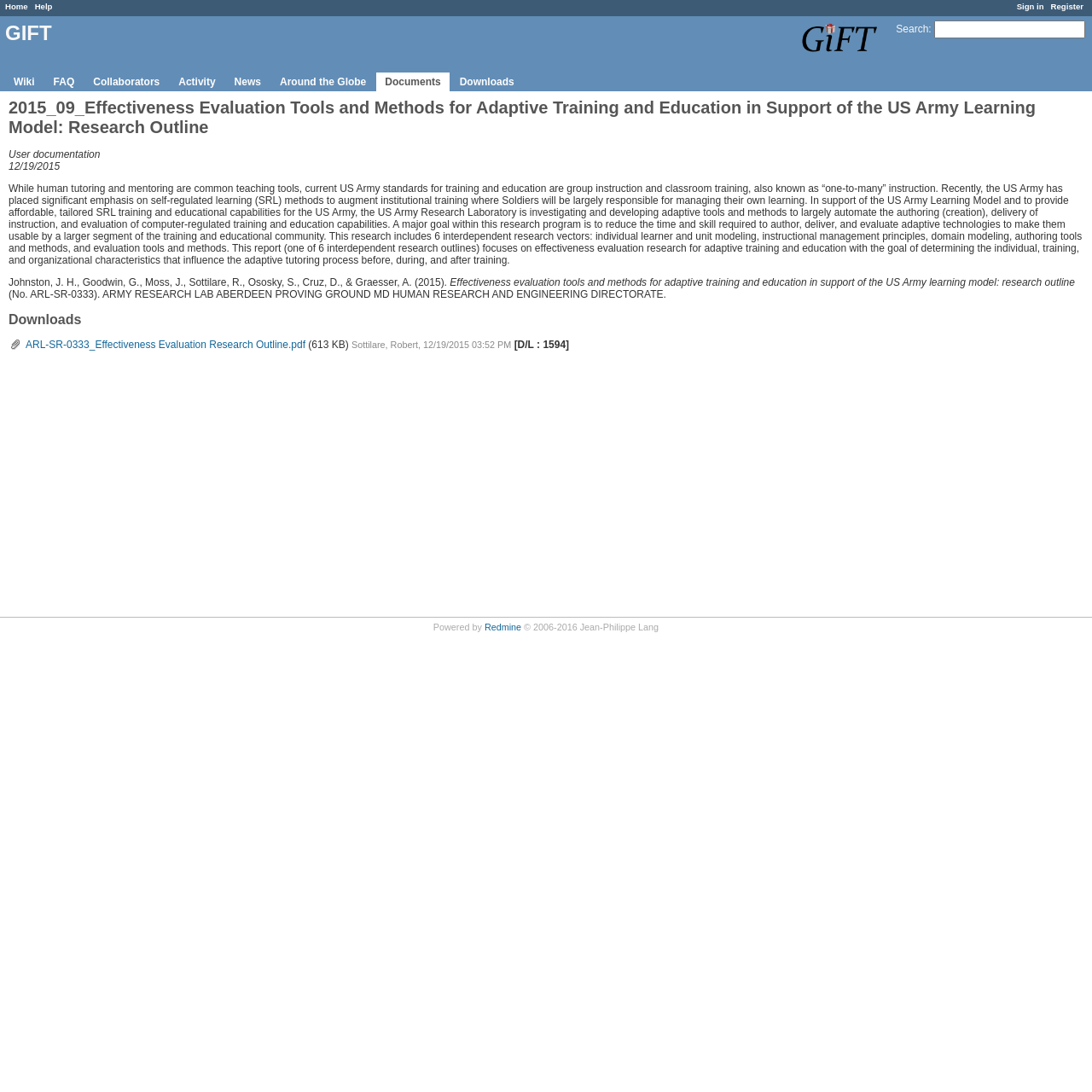Please identify the bounding box coordinates of the clickable area that will fulfill the following instruction: "Go to Wiki page". The coordinates should be in the format of four float numbers between 0 and 1, i.e., [left, top, right, bottom].

[0.005, 0.066, 0.04, 0.083]